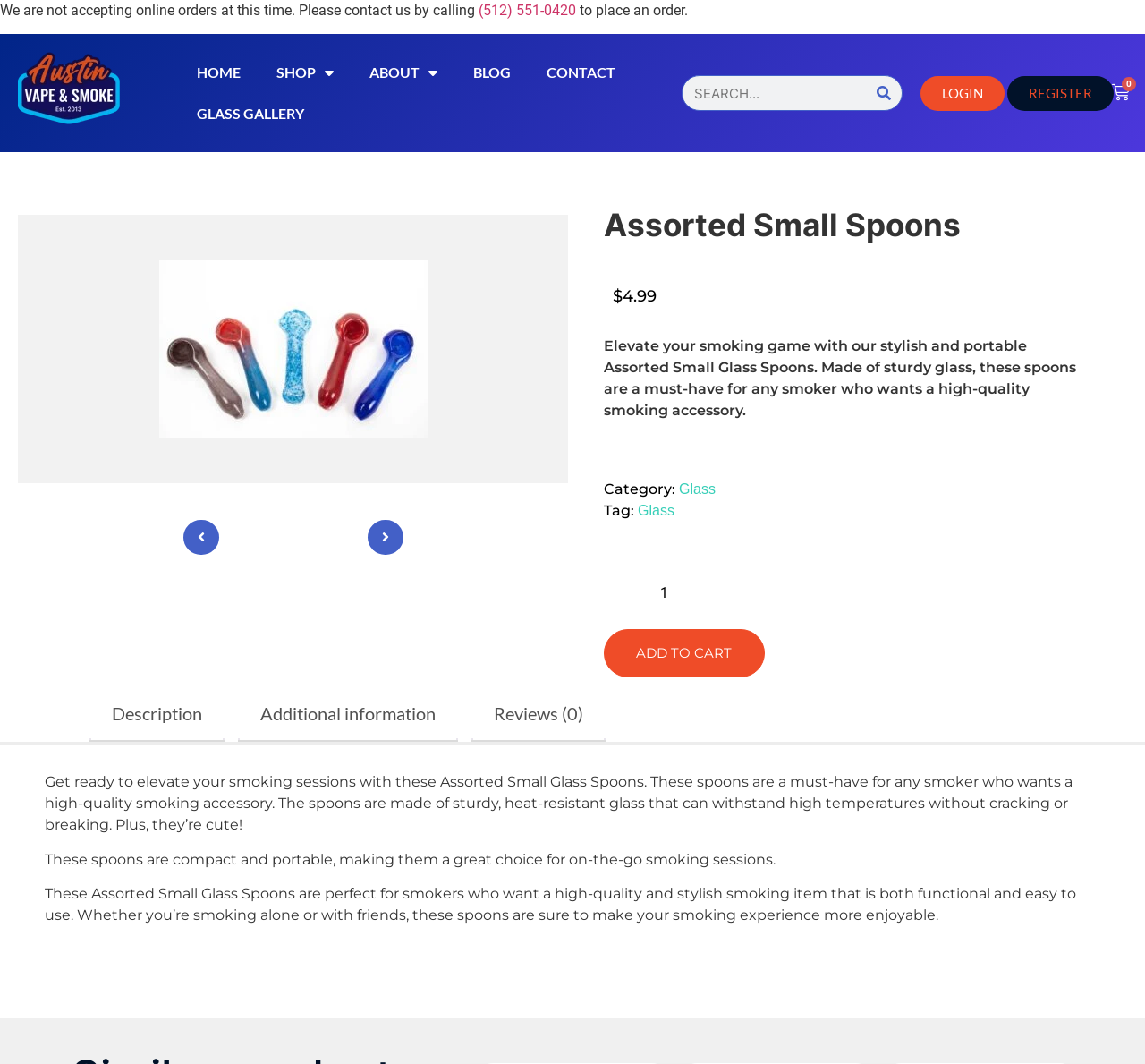What is the price of the Assorted Small Glass Spoons?
Using the image as a reference, deliver a detailed and thorough answer to the question.

The price of the Assorted Small Glass Spoons can be found in the product description section, where it is listed as '$4.99'.